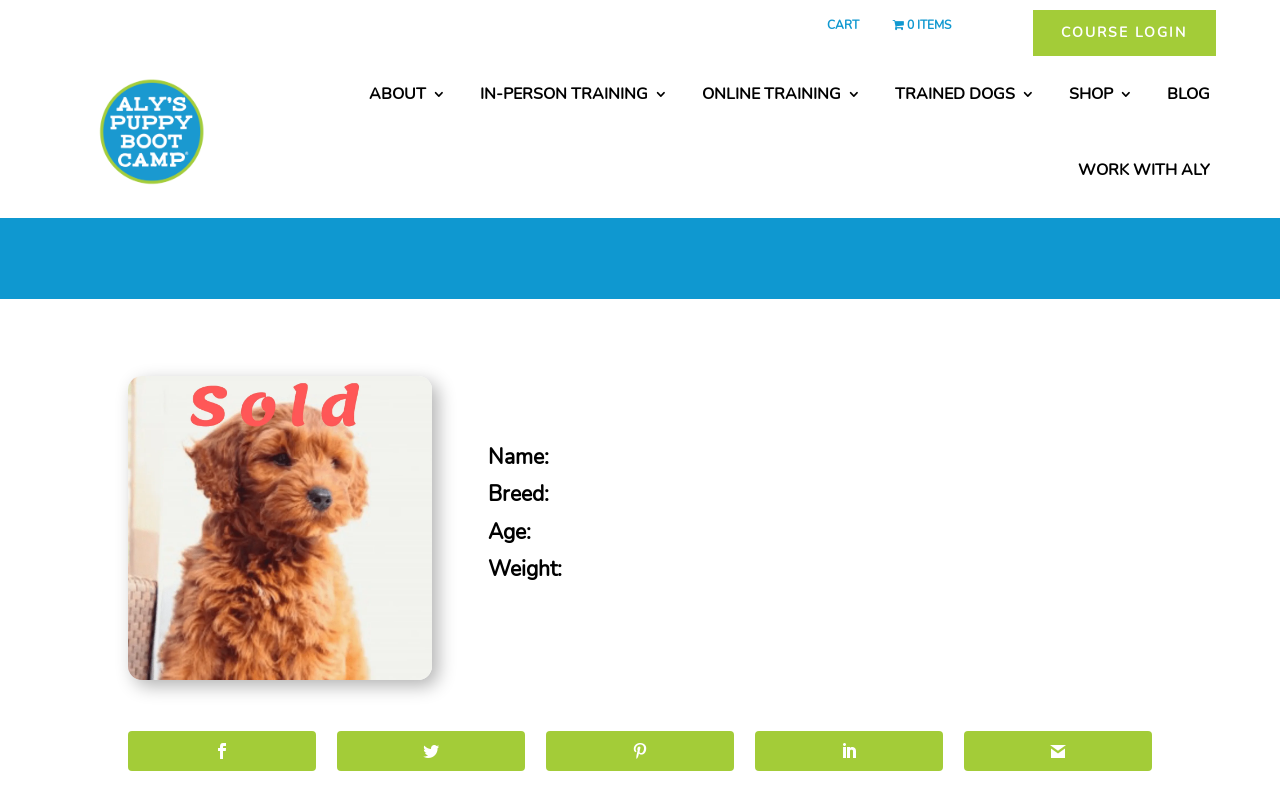What type of training is offered on this website?
Please respond to the question with a detailed and well-explained answer.

I found this answer by examining the link elements on the webpage, specifically the ones that say 'IN-PERSON TRAINING' and 'ONLINE TRAINING'. The presence of these links suggests that the website offers training services, and the context of the webpage implies that it is related to puppy training.